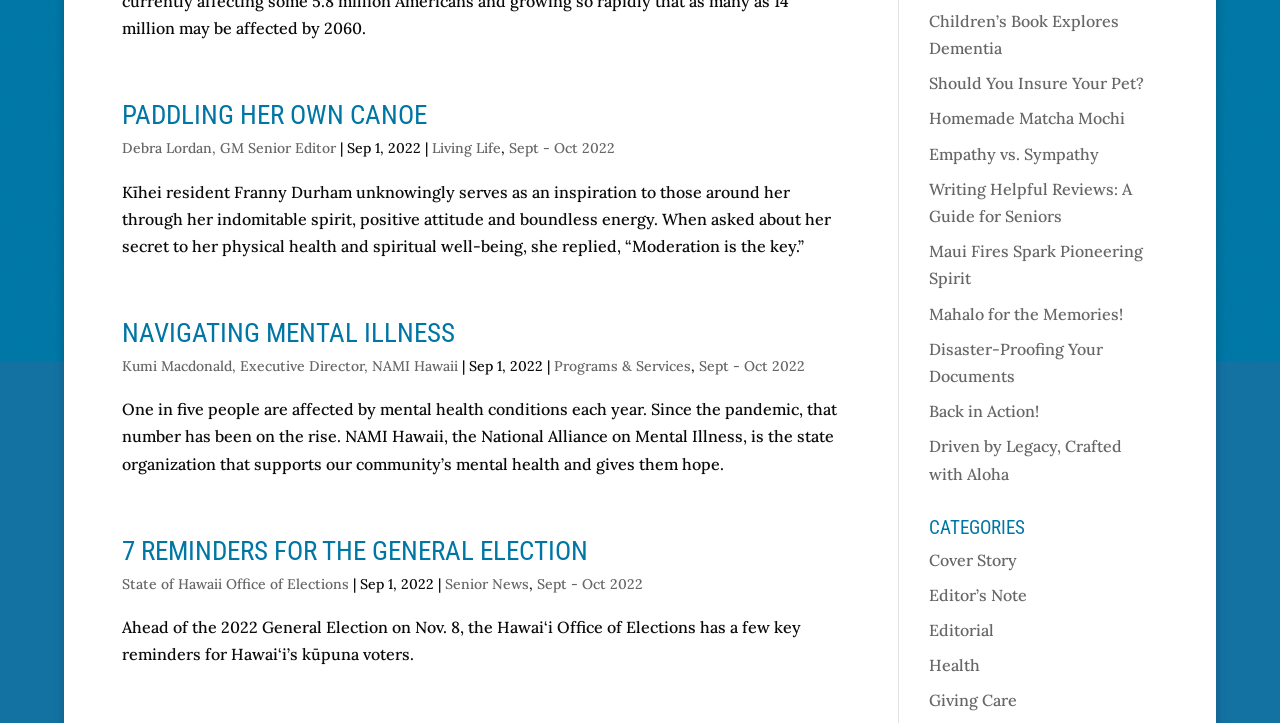Locate the bounding box coordinates of the element that needs to be clicked to carry out the instruction: "Read the article 'PADDLING HER OWN CANOE'". The coordinates should be given as four float numbers ranging from 0 to 1, i.e., [left, top, right, bottom].

[0.095, 0.137, 0.333, 0.182]